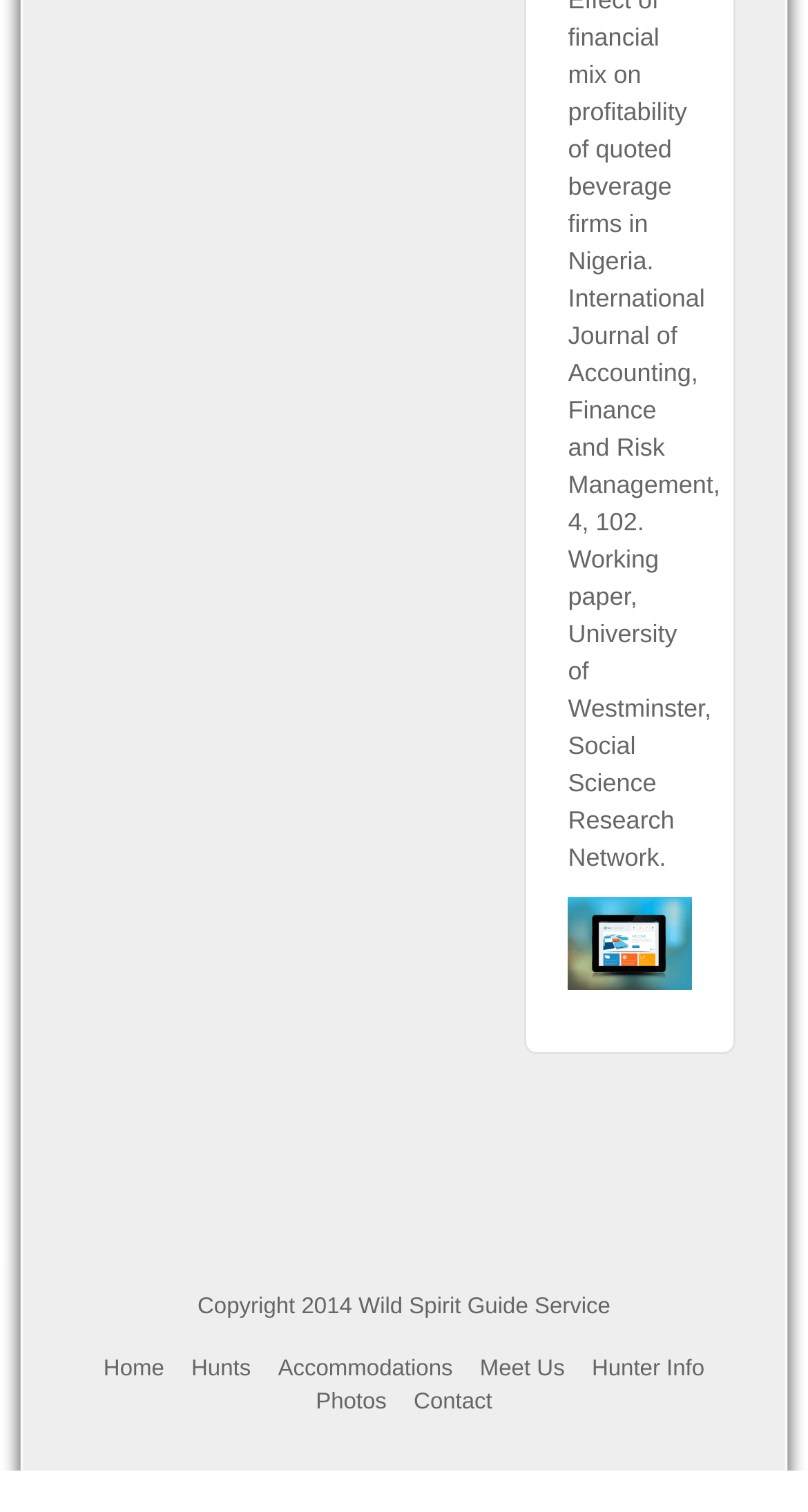What type of service does the website provide?
Deliver a detailed and extensive answer to the question.

Based on the links and content of the webpage, it is clear that the website provides a hunting guide service, offering hunts, accommodations, and other related services.